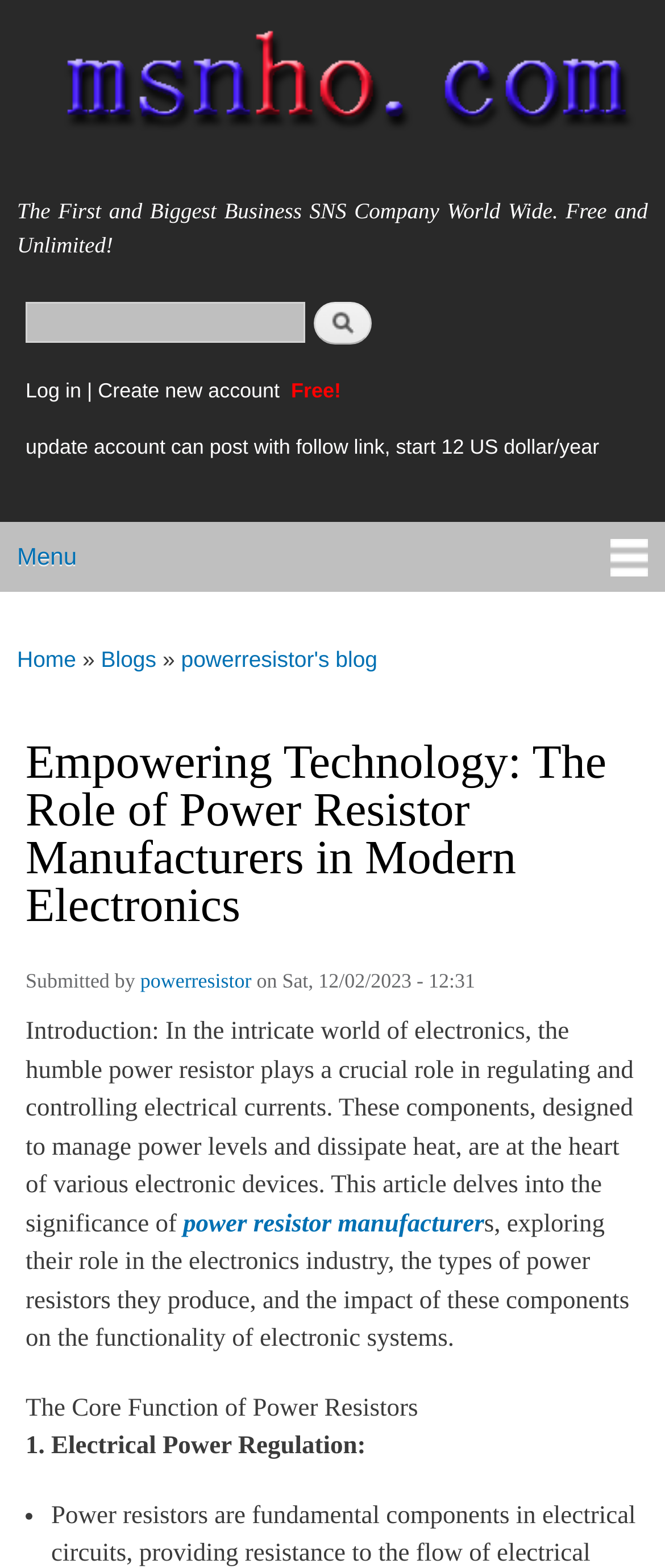Determine the bounding box coordinates for the clickable element required to fulfill the instruction: "Log in to the website". Provide the coordinates as four float numbers between 0 and 1, i.e., [left, top, right, bottom].

[0.038, 0.242, 0.122, 0.257]